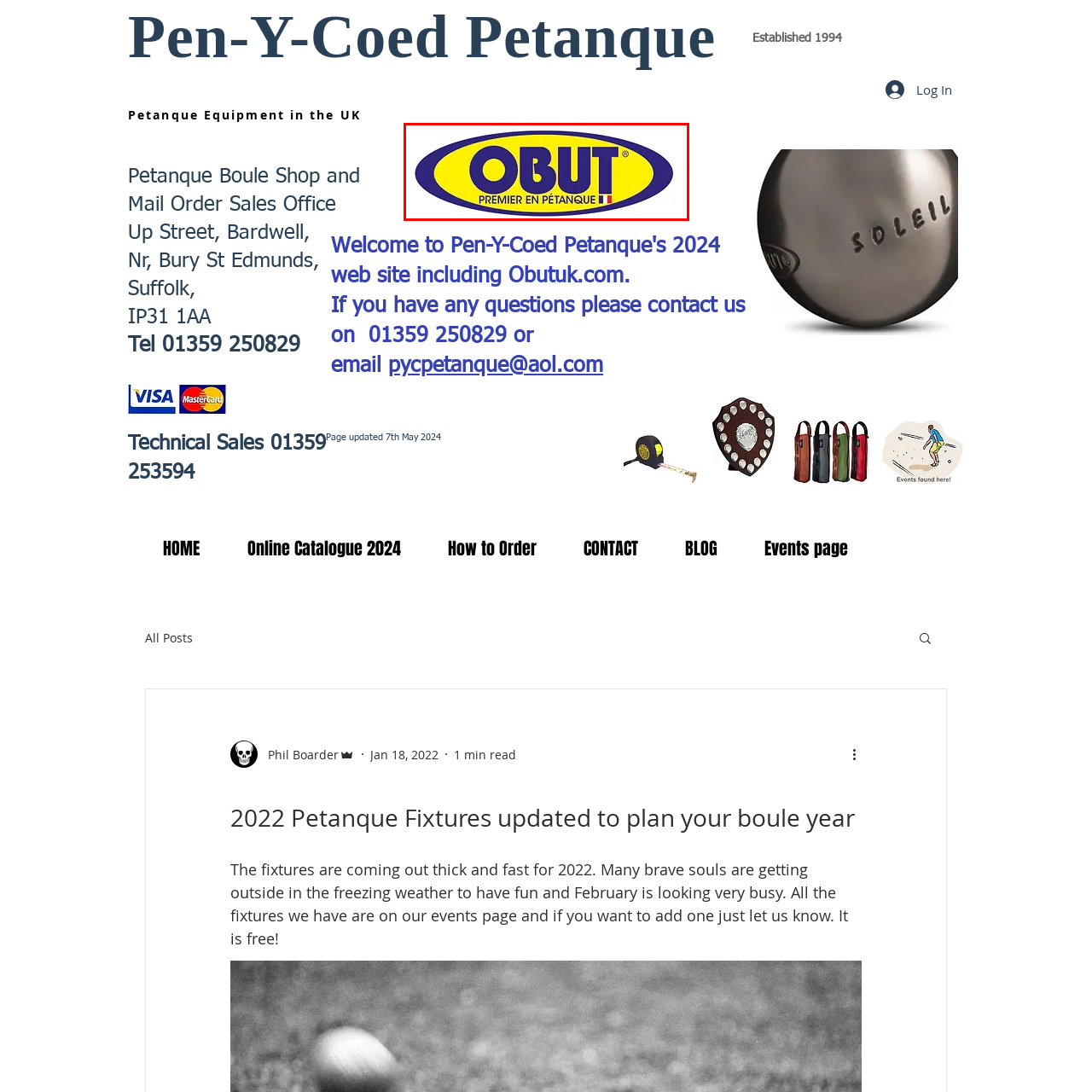Offer a detailed explanation of the scene within the red bounding box.

The image features the logo of OBUT, a well-known brand in the world of pétanque, prominently displayed within an oval shape. The logo's color scheme includes a vibrant yellow background, which contrasts sharply with the bold blue text that reads "OBUT." Beneath the brand name, the phrase "PREMIER EN PÉTANQUE" is inscribed, indicating their prestigious status in the pétanque community. This logo emphasizes OBUT's commitment to quality and excellence in pétanque equipment. The design is visually striking and serves as a strong representation of the brand's heritage and authority in the sport.